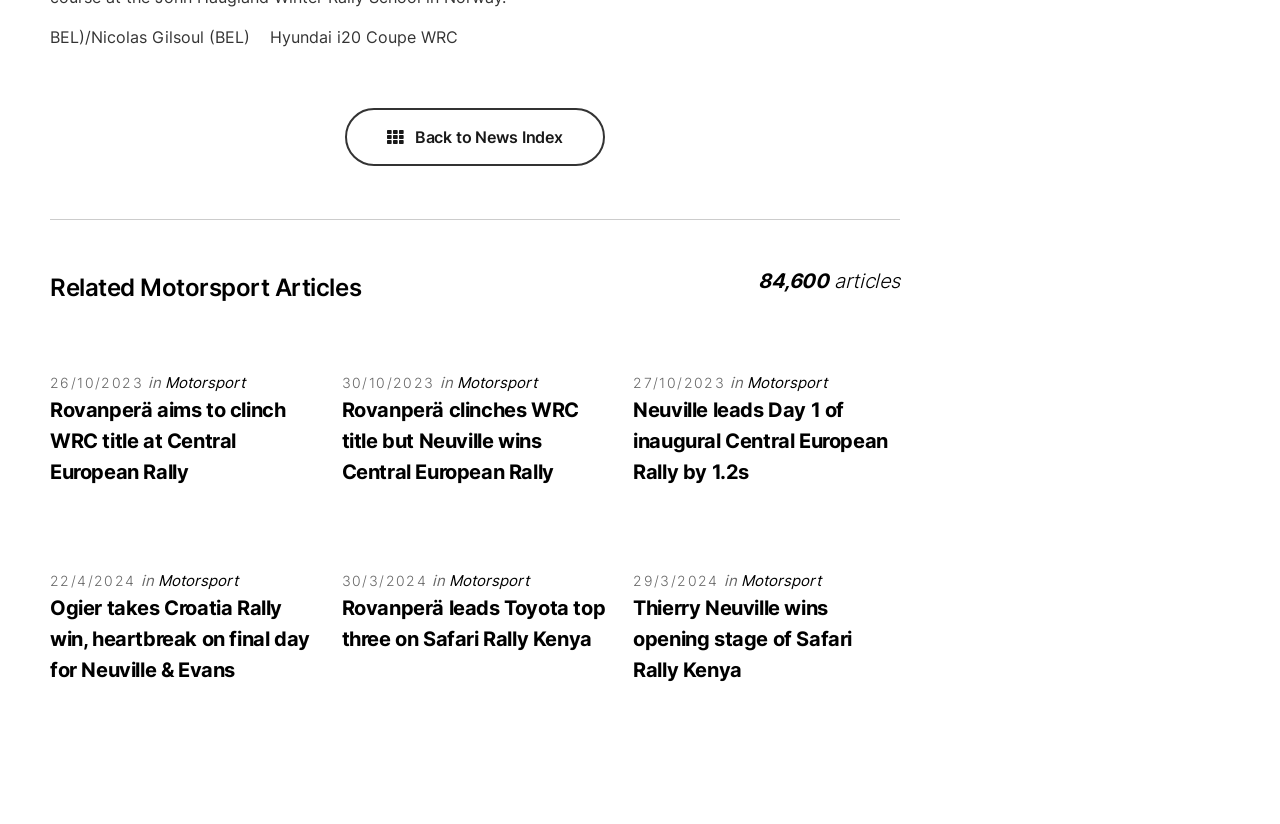On which date was the article 'Ogier takes Croatia Rally win, heartbreak on final day for Neuville & Evans' published?
Kindly give a detailed and elaborate answer to the question.

I found the answer by looking at the static text next to the link with the article title, which indicates the publication date.